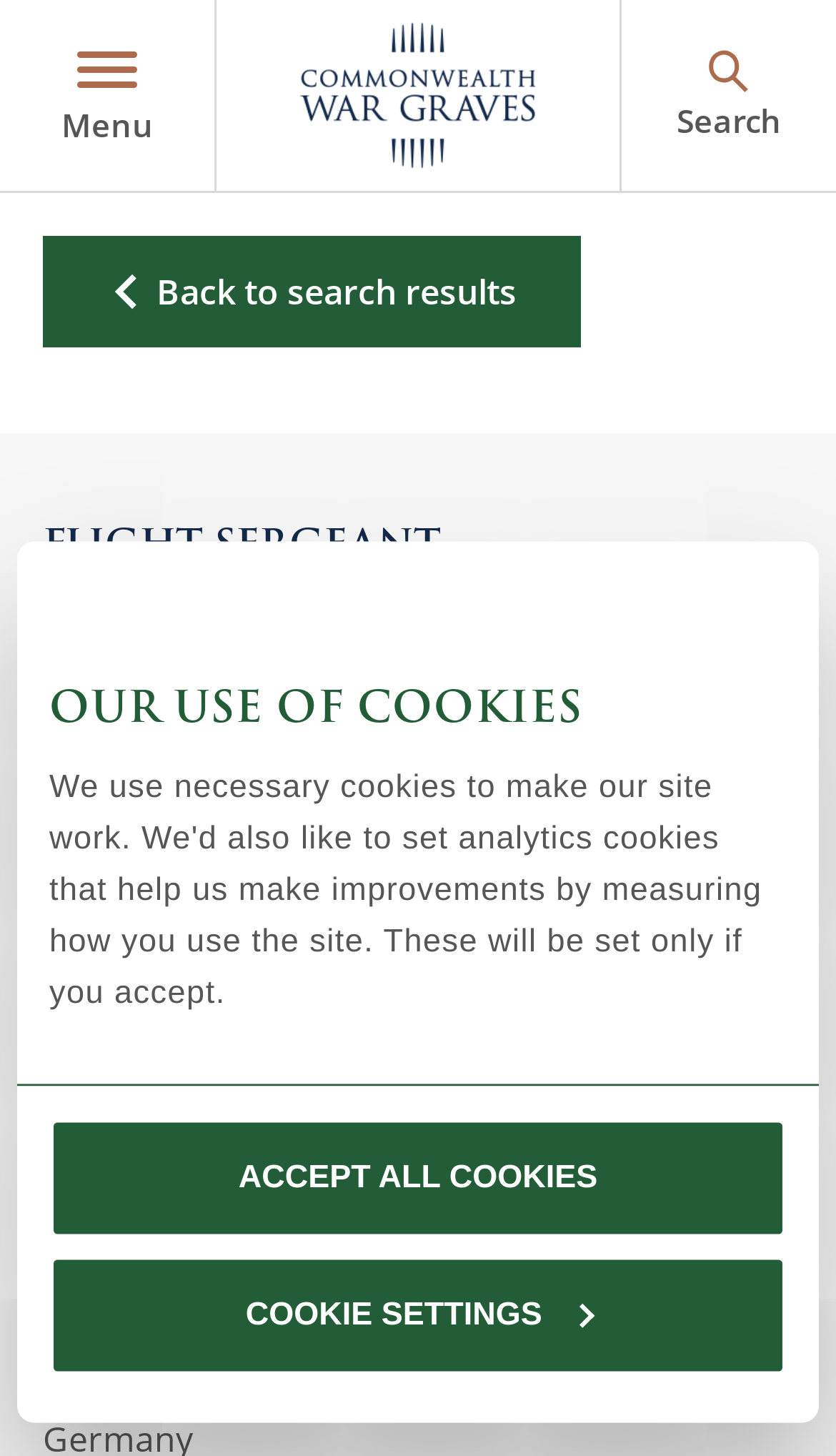What is the name of the person whose war casualty details are shown?
Based on the image content, provide your answer in one word or a short phrase.

Flight Sergeant John William James Buckland